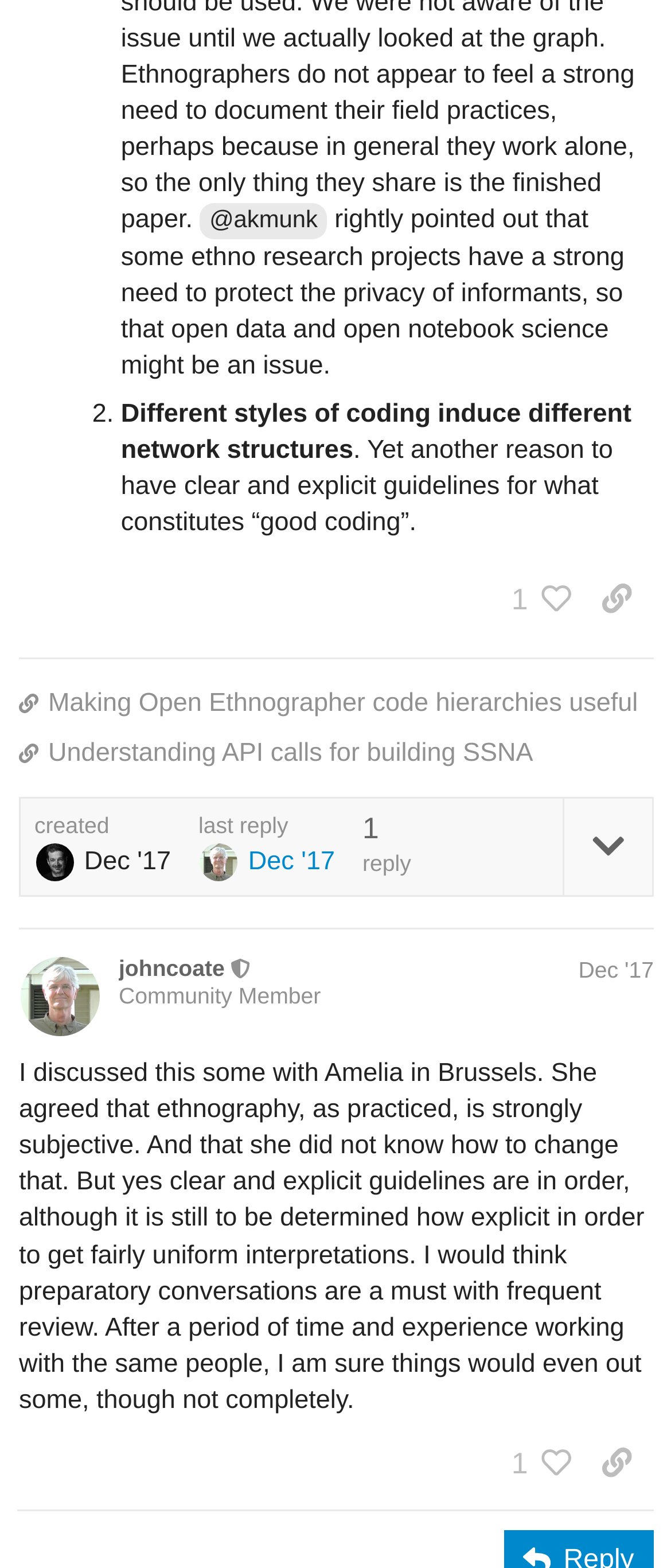Could you locate the bounding box coordinates for the section that should be clicked to accomplish this task: "Share a link to this post".

[0.864, 0.361, 0.974, 0.403]